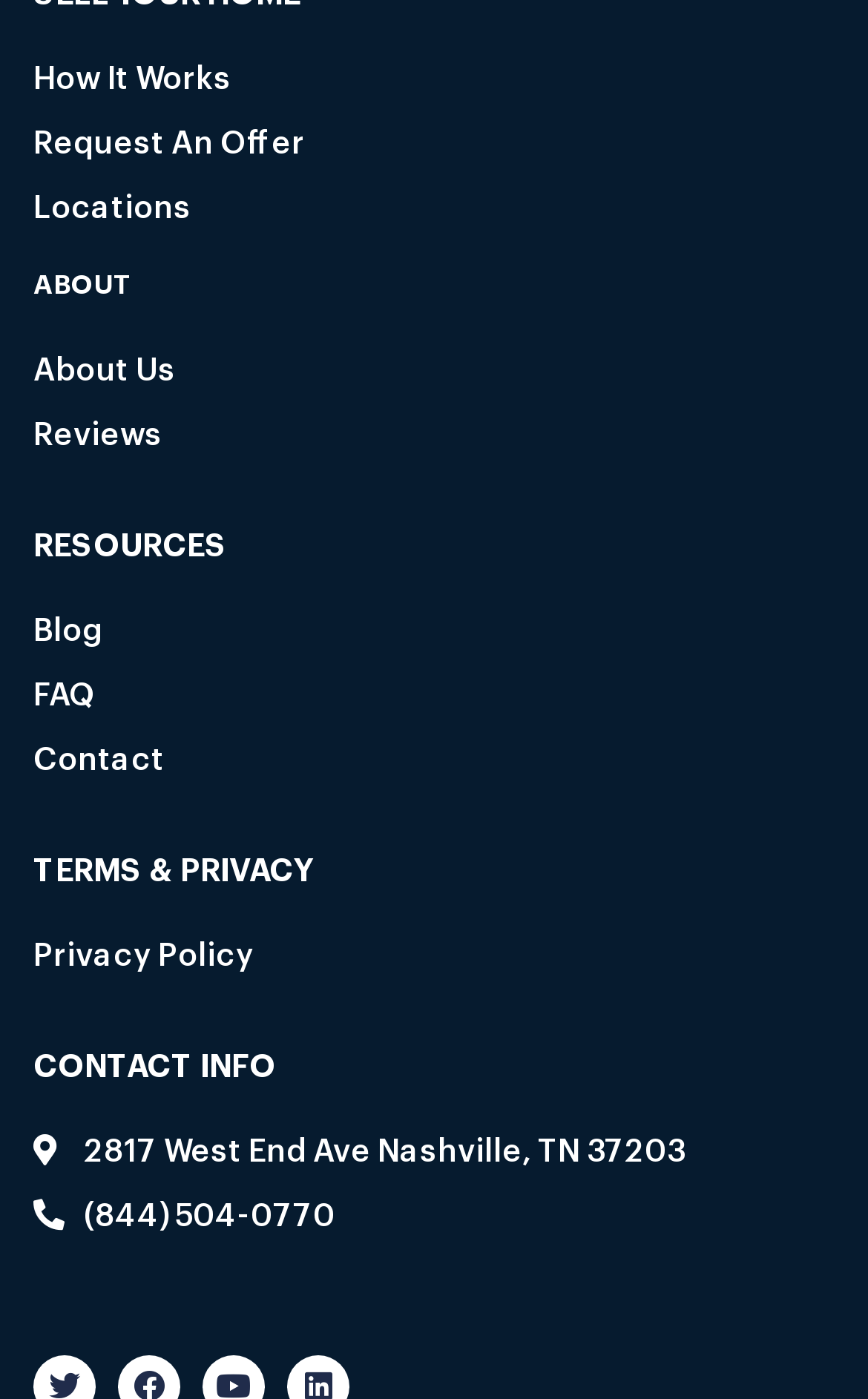Locate the bounding box coordinates of the clickable region to complete the following instruction: "Post on the message board."

None